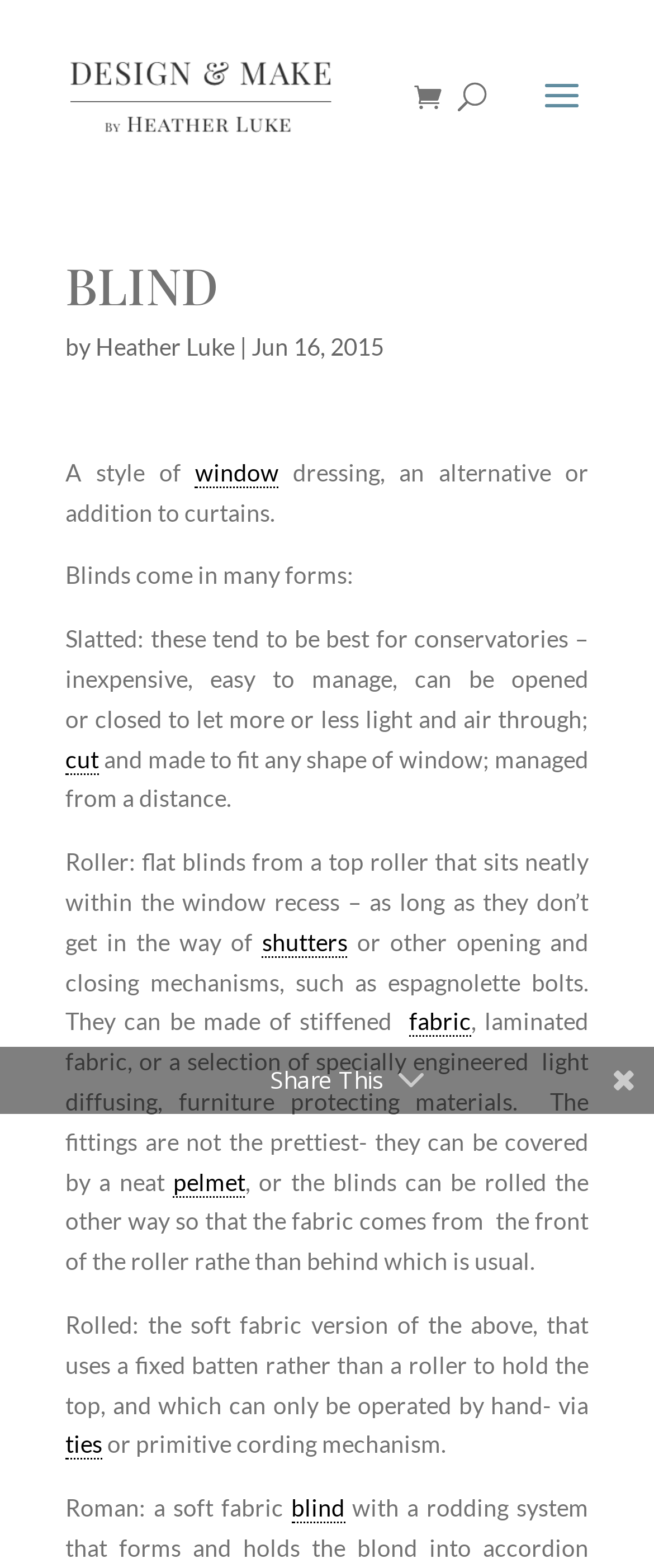Give a detailed overview of the webpage's appearance and contents.

The webpage appears to be an article about blinds, a type of window dressing. At the top, there is a logo and a link to "Calluna Home" on the left, and a search bar on the right. Below the search bar, there is a heading "BLIND" followed by the author's name "Heather Luke" and the date "Jun 16, 2015".

The main content of the article starts with a brief introduction to blinds, describing them as a style of window dressing that can be an alternative or addition to curtains. The text then explains that blinds come in many forms, including slatted, roller, and rolled blinds. Each type of blind is described in detail, including their characteristics, advantages, and how they can be operated.

Throughout the article, there are several links to related terms, such as "window", "cut", "shutters", "fabric", "pelmet", "ties", and "blind". These links are scattered throughout the text, providing additional information on these specific topics.

At the bottom of the page, there is a "Share This" button. There are no images on the page, but there is a logo at the top. Overall, the webpage is a informative article about blinds, providing detailed information on their different types and characteristics.